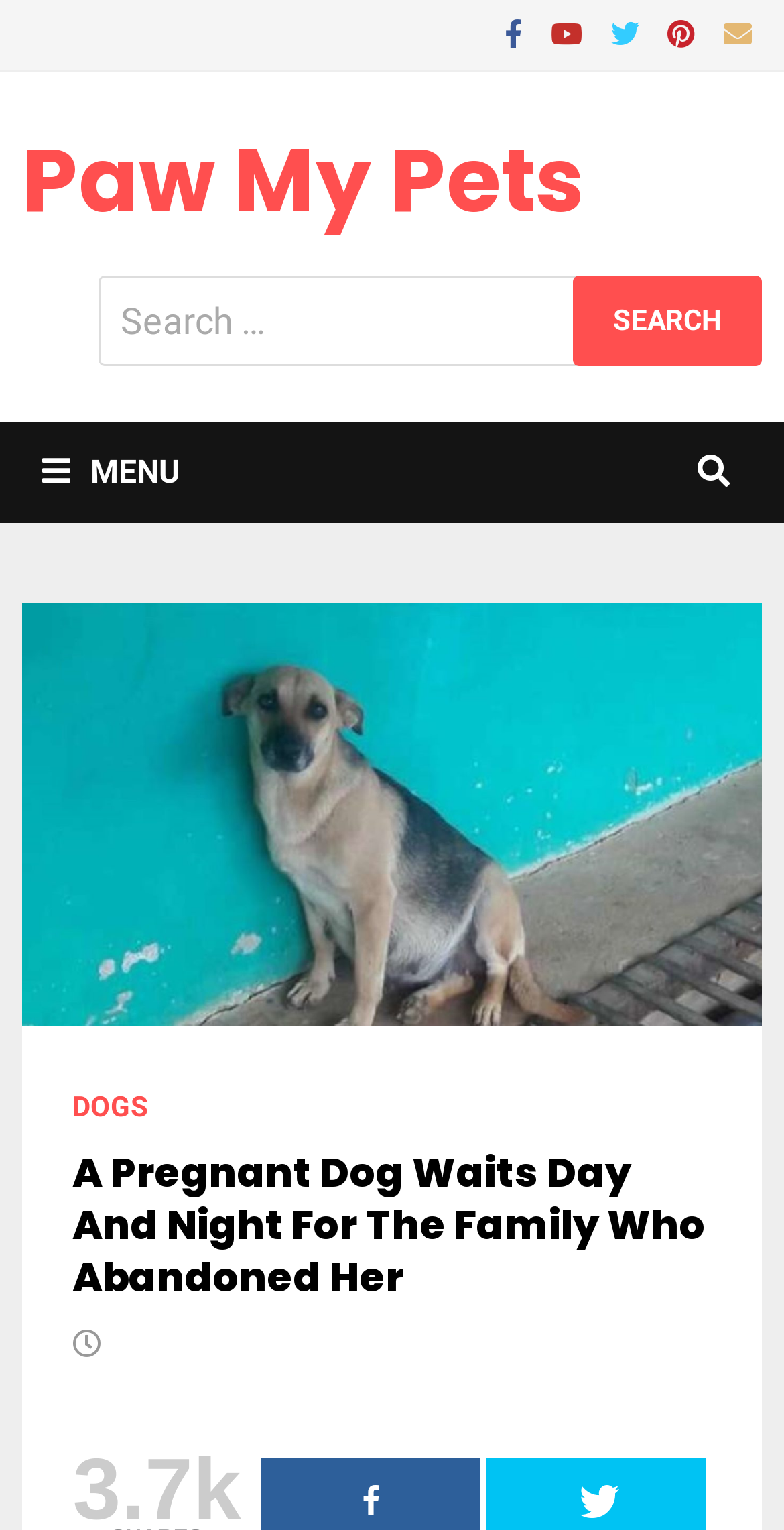What is the purpose of the search bar?
Using the image as a reference, answer the question with a short word or phrase.

To search for content